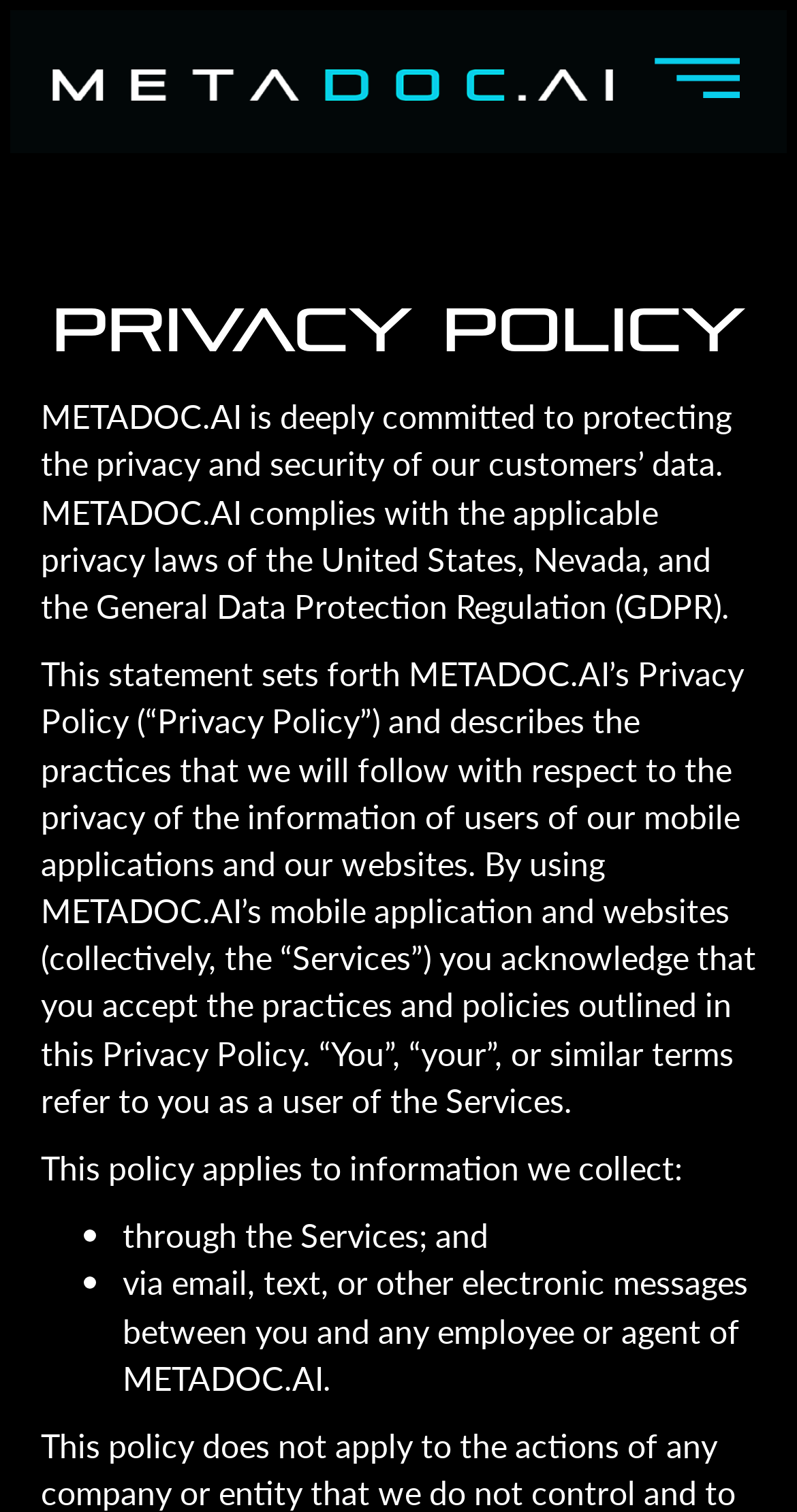Using the details in the image, give a detailed response to the question below:
What laws does METADOC.AI comply with?

The static text mentions that METADOC.AI complies with the applicable privacy laws of the United States, Nevada, and the General Data Protection Regulation (GDPR).